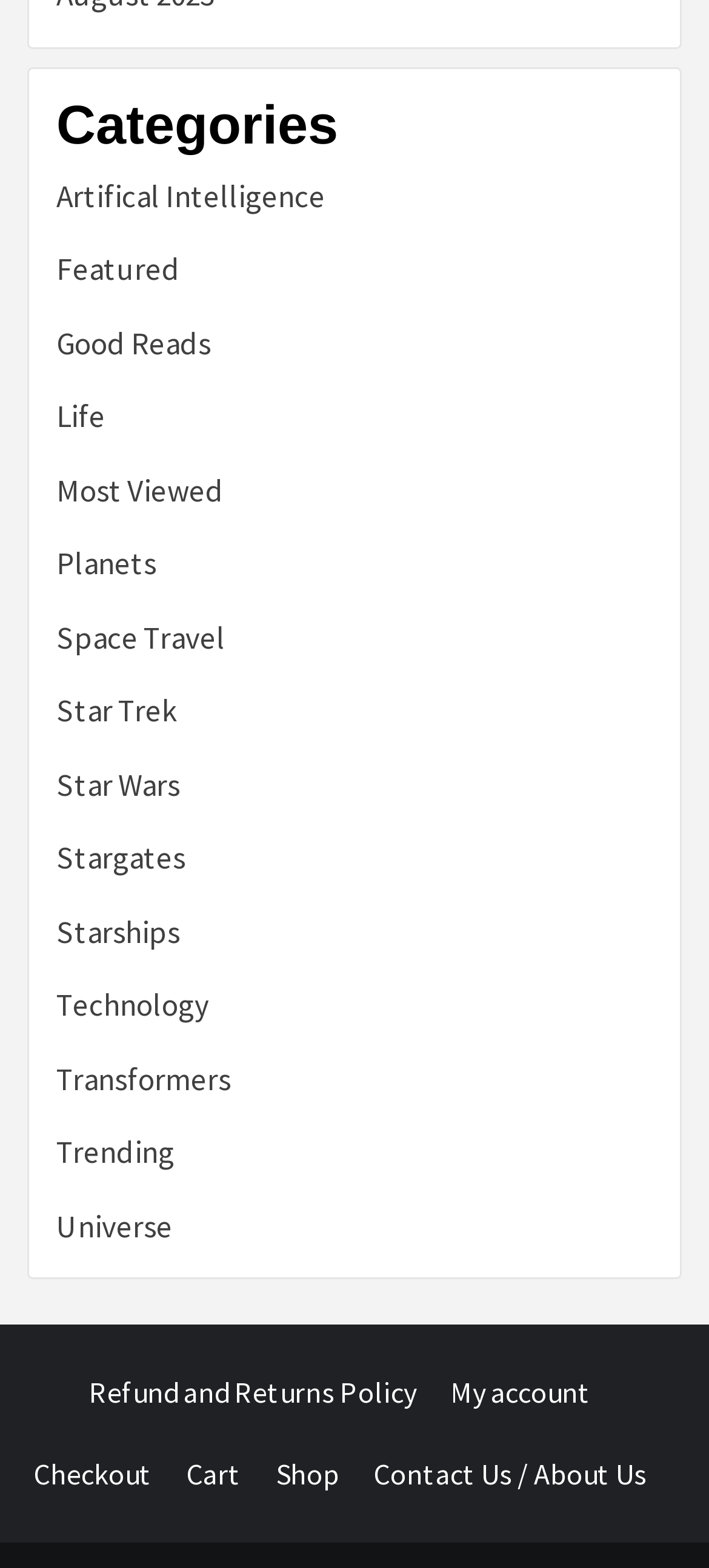Please provide the bounding box coordinates for the UI element as described: "Space Travel". The coordinates must be four floats between 0 and 1, represented as [left, top, right, bottom].

[0.079, 0.394, 0.318, 0.419]